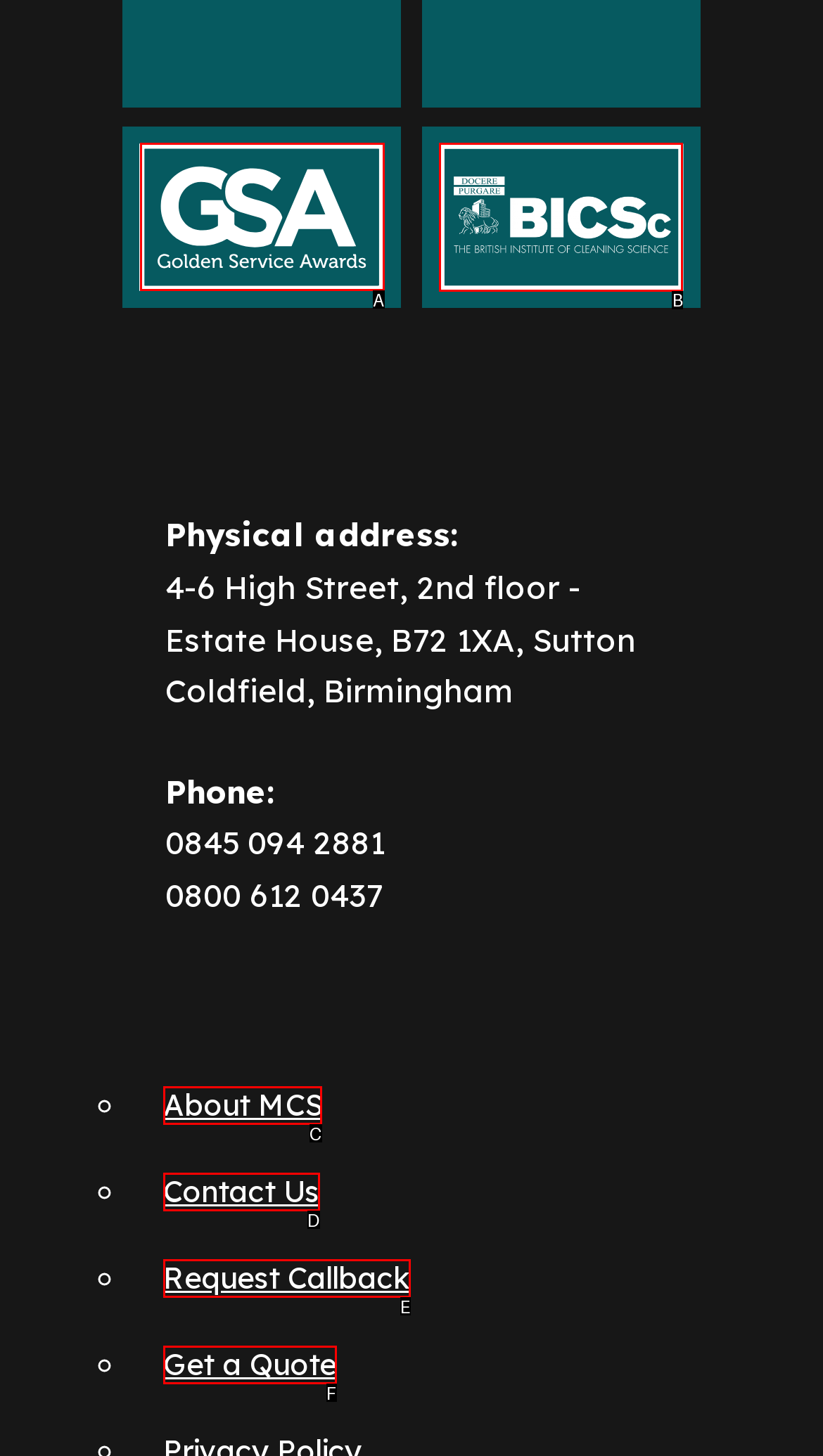Using the description: Get a Quote
Identify the letter of the corresponding UI element from the choices available.

F